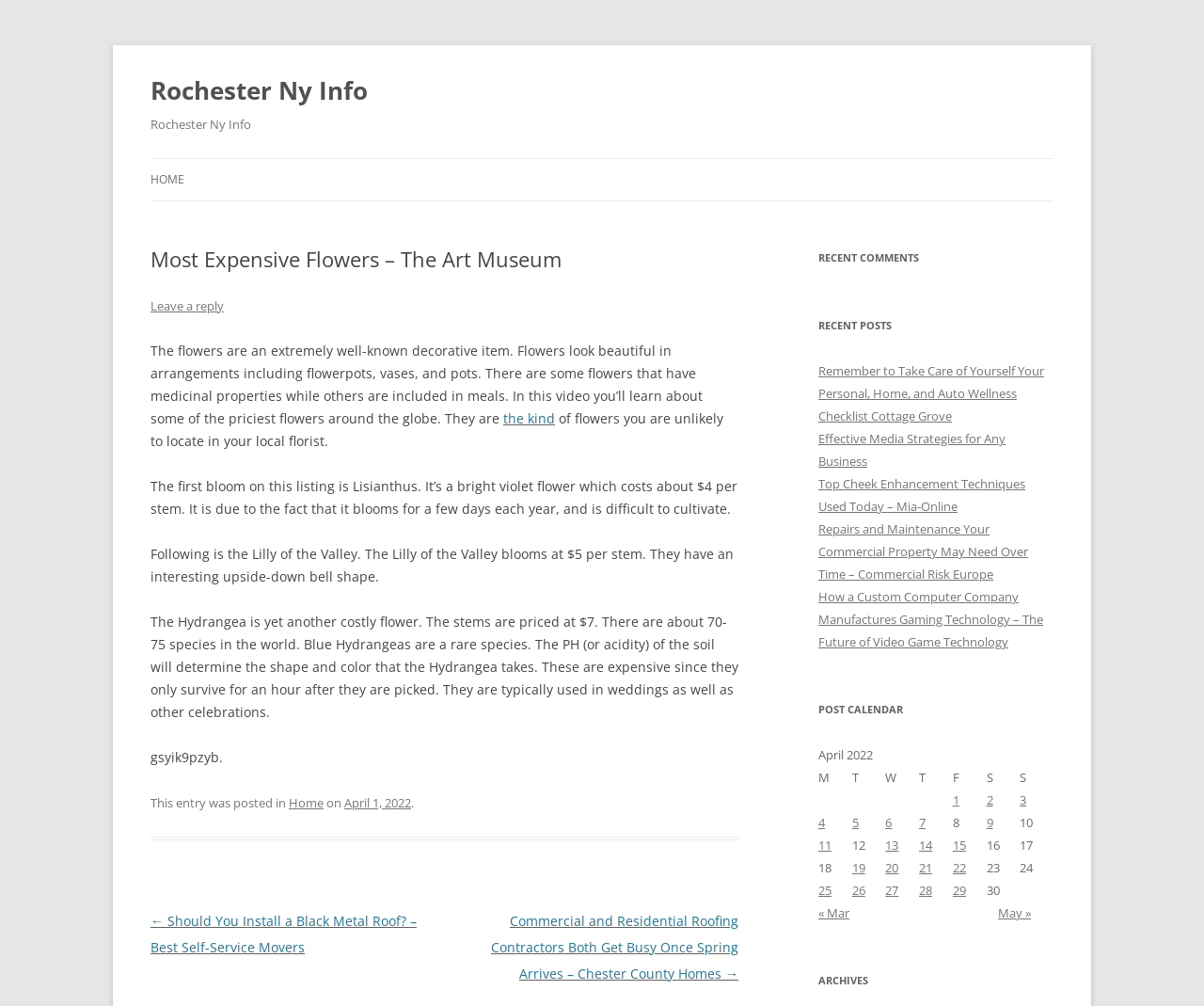What is the purpose of Hydrangea in events?
Provide a concise answer using a single word or phrase based on the image.

Weddings and celebrations